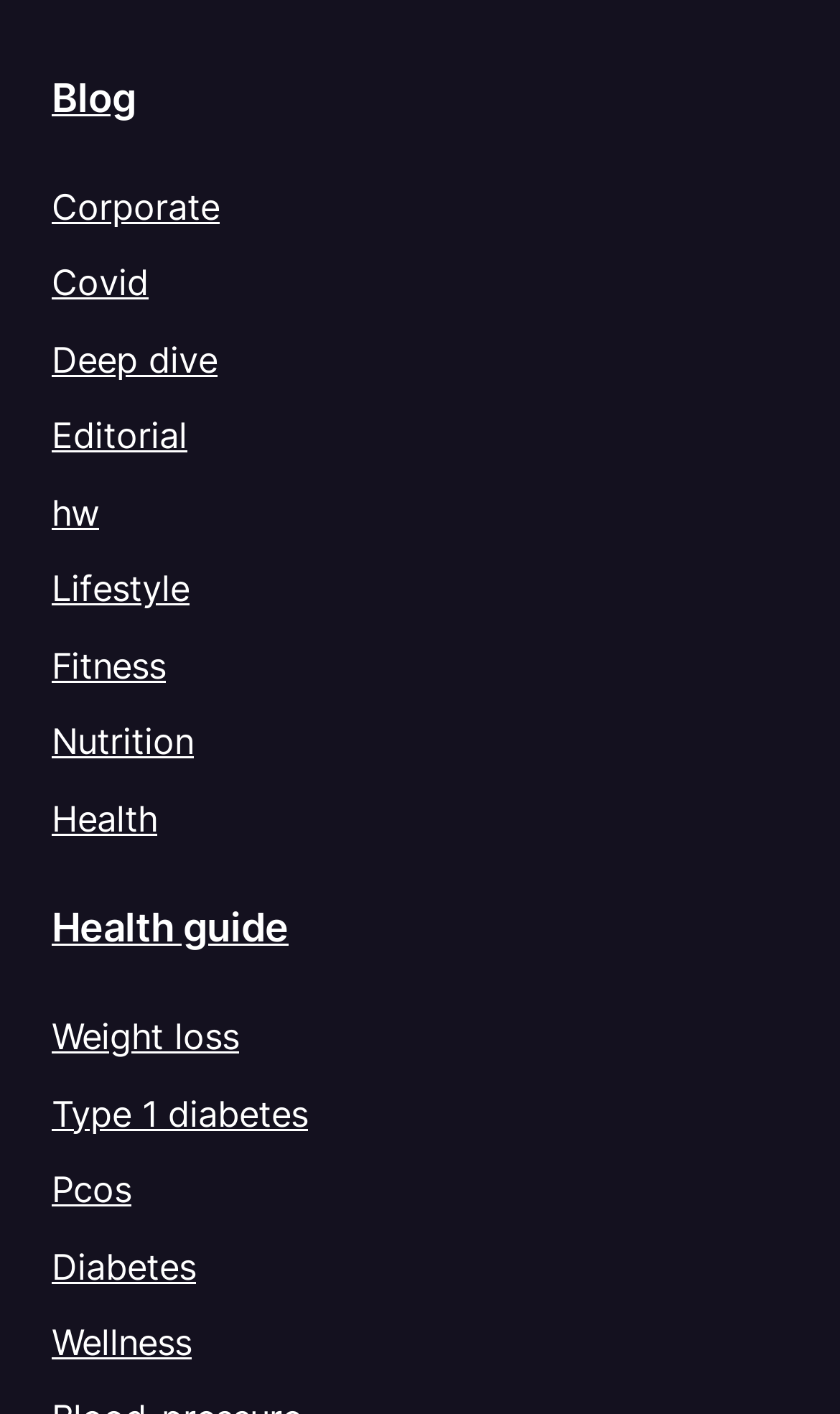Using the element description: "Corporate", determine the bounding box coordinates for the specified UI element. The coordinates should be four float numbers between 0 and 1, [left, top, right, bottom].

[0.062, 0.131, 0.262, 0.161]